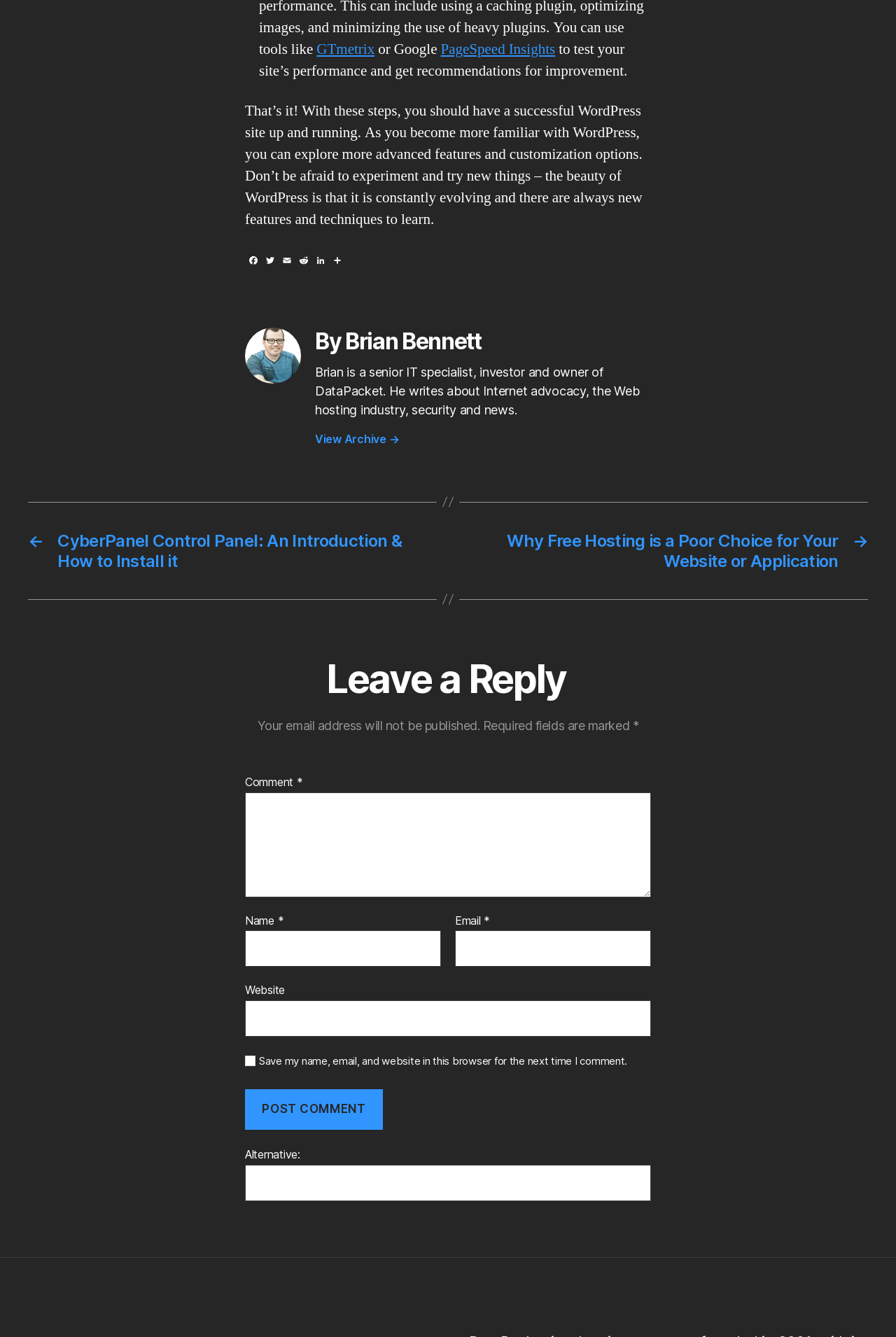Please give a one-word or short phrase response to the following question: 
What is the button at the bottom of the comment form for?

Post Comment